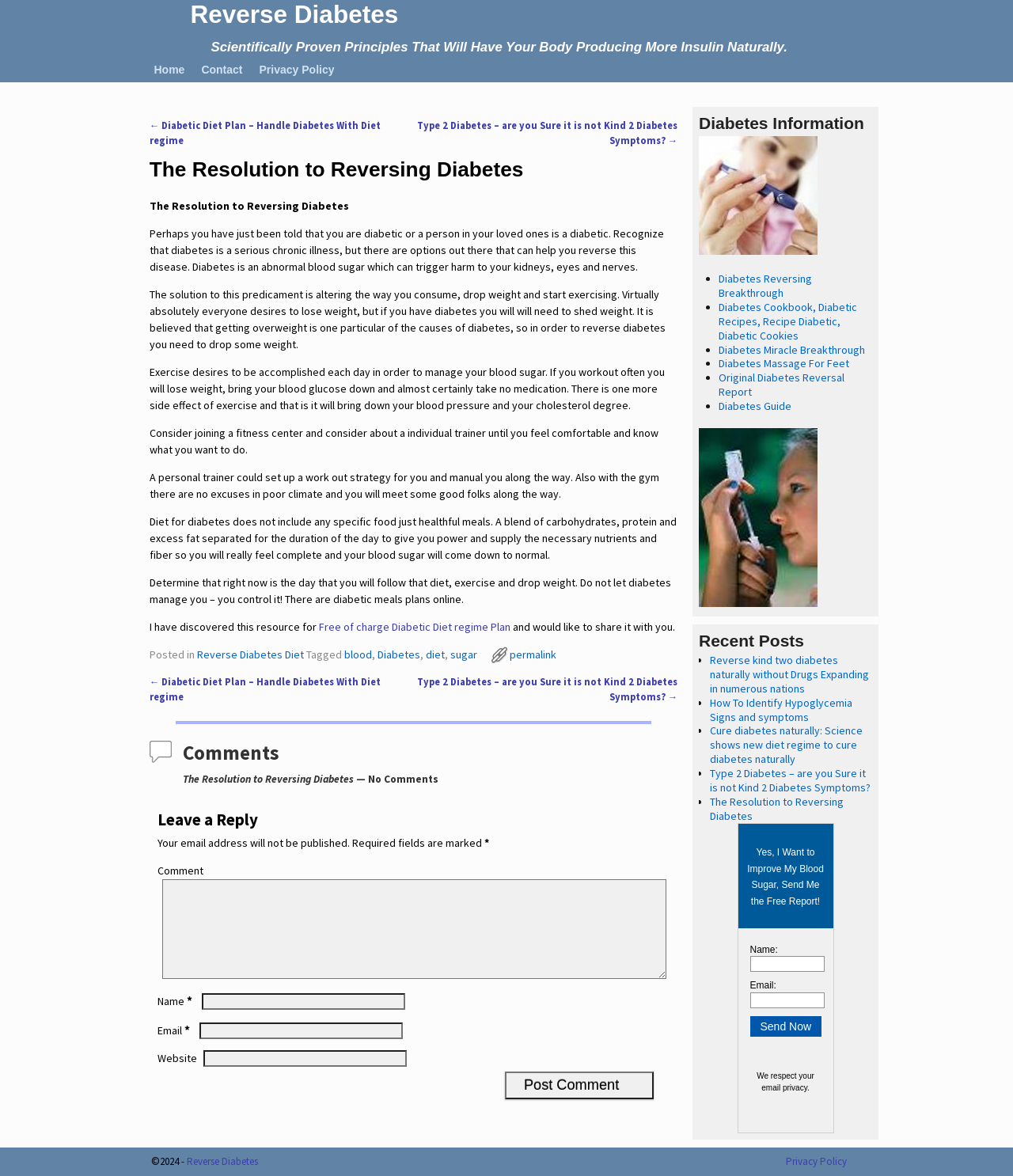Determine the bounding box coordinates of the clickable region to carry out the instruction: "Click the 'Reverse Diabetes' link".

[0.184, 0.0, 0.397, 0.024]